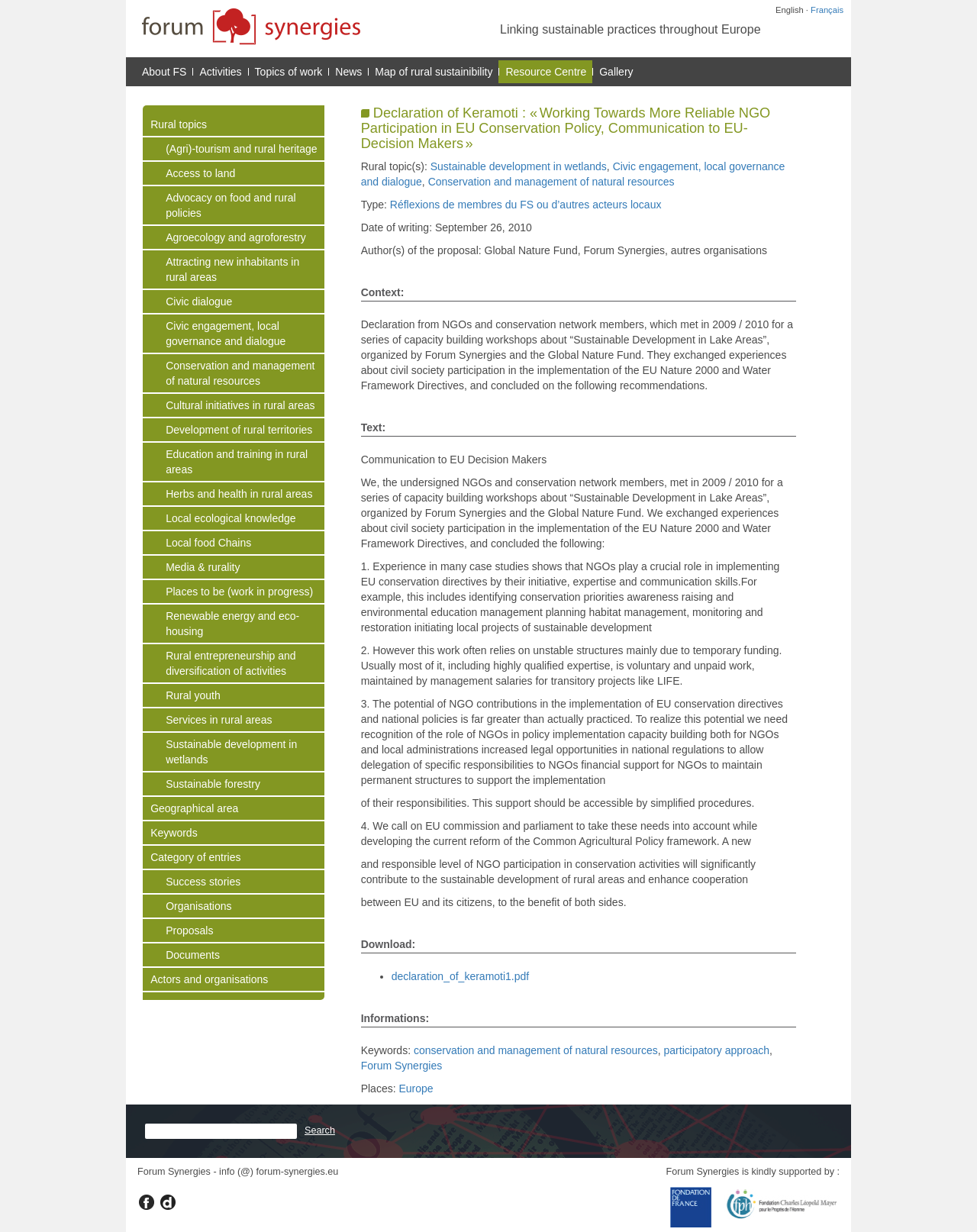Please identify the bounding box coordinates of the clickable area that will fulfill the following instruction: "Download the Declaration of Keramoti". The coordinates should be in the format of four float numbers between 0 and 1, i.e., [left, top, right, bottom].

[0.401, 0.787, 0.542, 0.797]